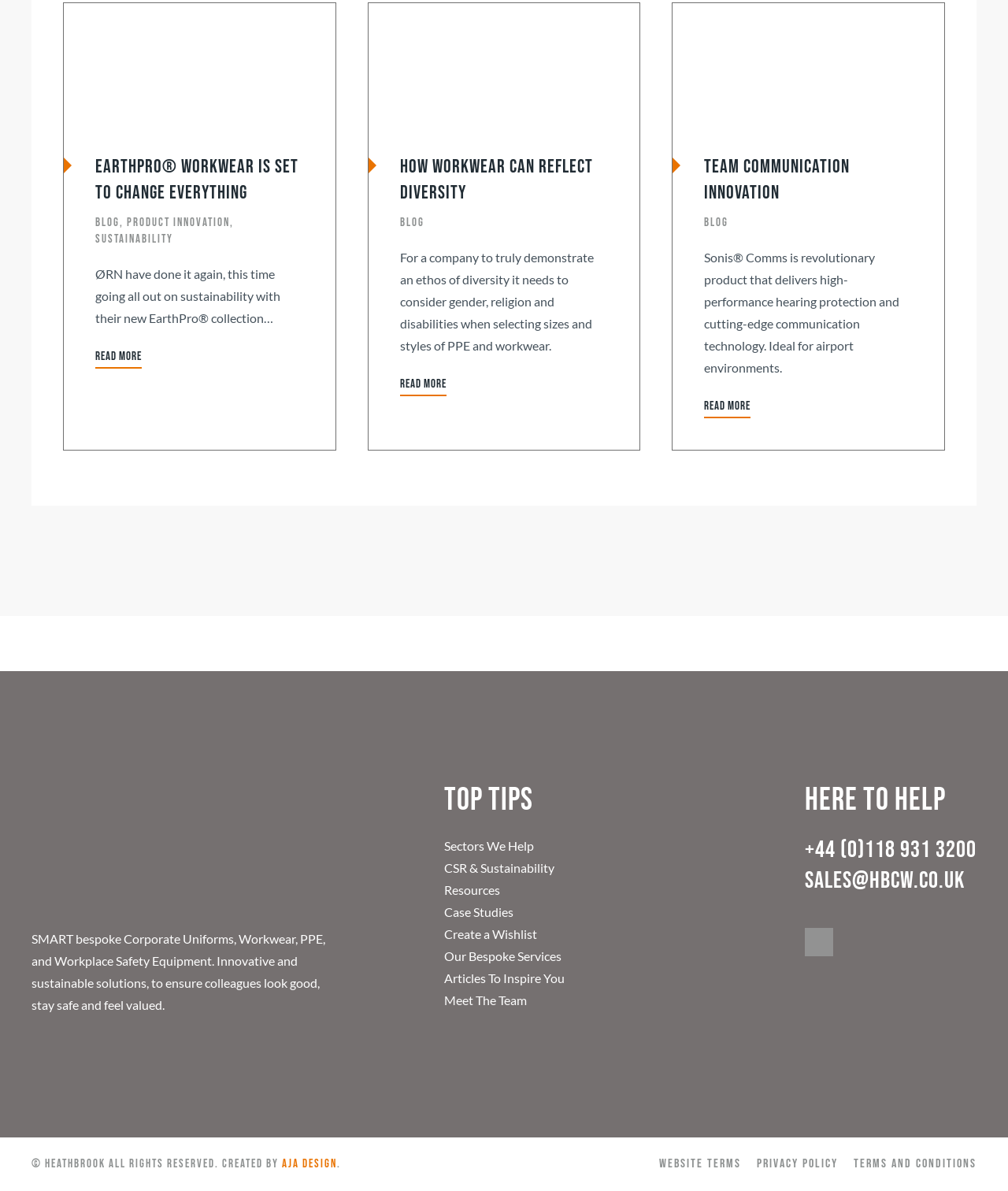What is the main theme of this website?
Look at the image and answer the question using a single word or phrase.

Workwear and uniforms